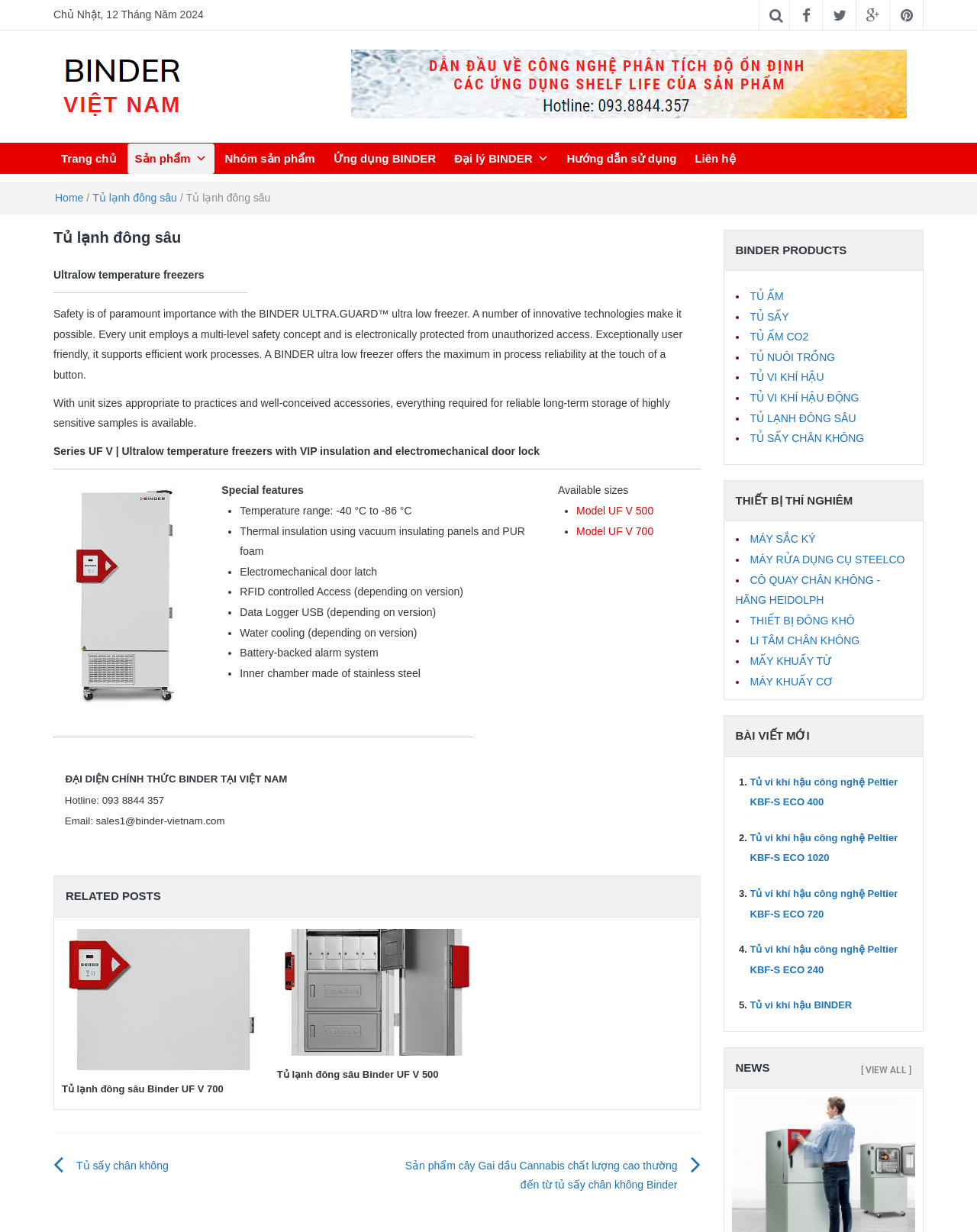Please find the bounding box coordinates of the section that needs to be clicked to achieve this instruction: "View the 'Tủ lạnh đông sâu UF V 500' product".

[0.055, 0.39, 0.2, 0.576]